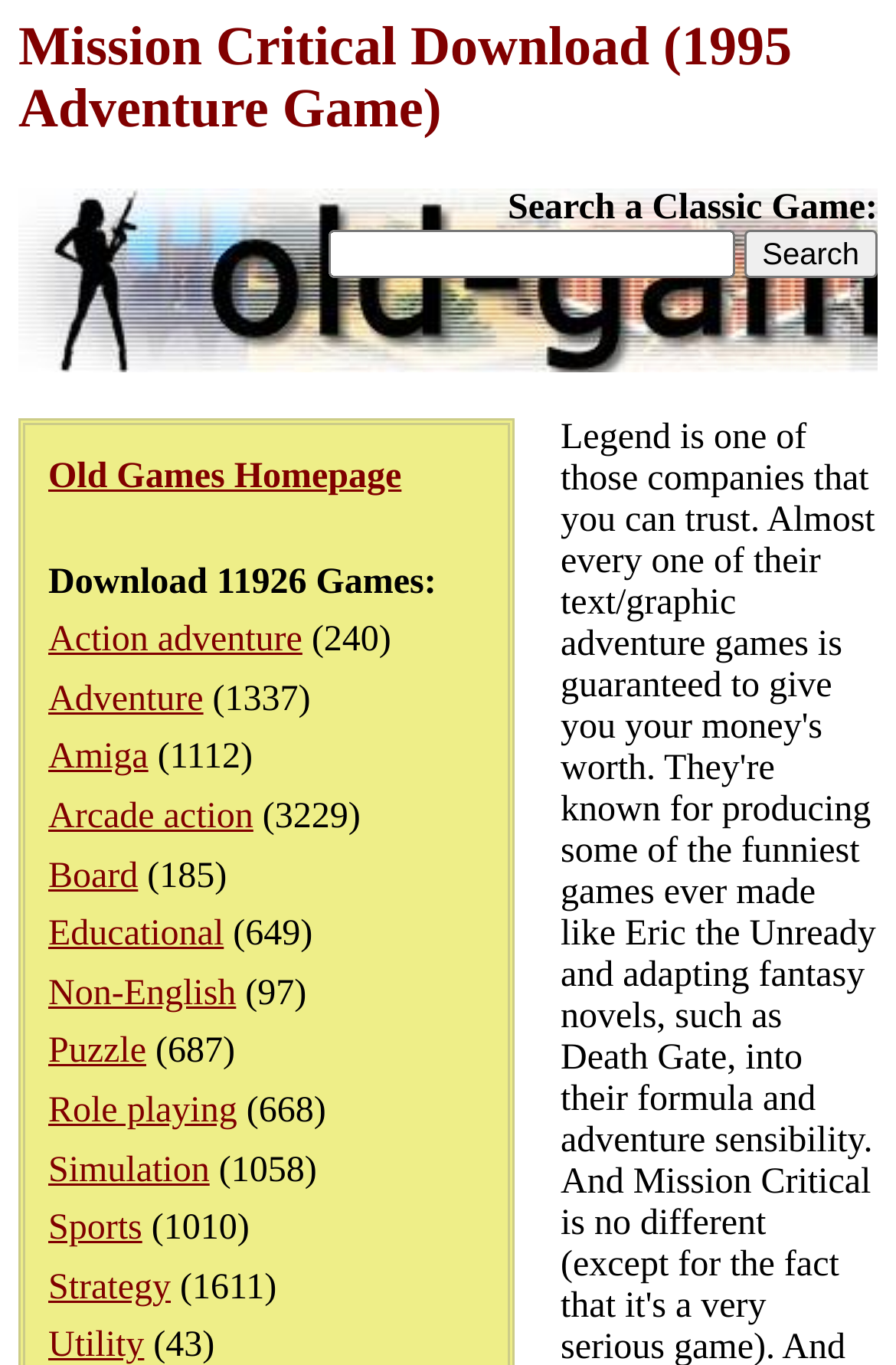What is the purpose of the search box?
Analyze the screenshot and provide a detailed answer to the question.

The search box is located below the heading 'Mission Critical Download (1995 Adventure Game)' and has a label 'Search a Classic Game:', indicating that it is used to search for classic games.